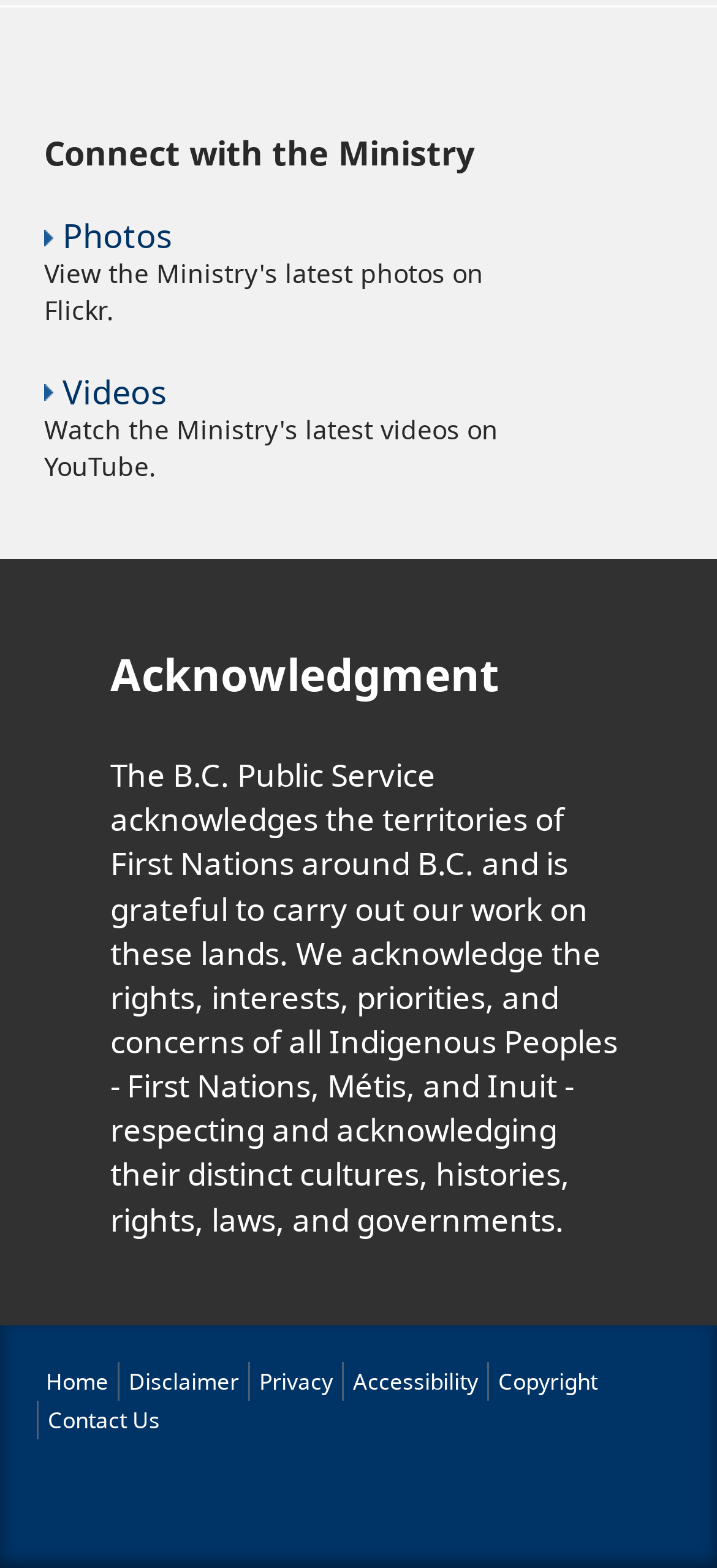Indicate the bounding box coordinates of the element that must be clicked to execute the instruction: "Contact us". The coordinates should be given as four float numbers between 0 and 1, i.e., [left, top, right, bottom].

[0.067, 0.895, 0.223, 0.916]